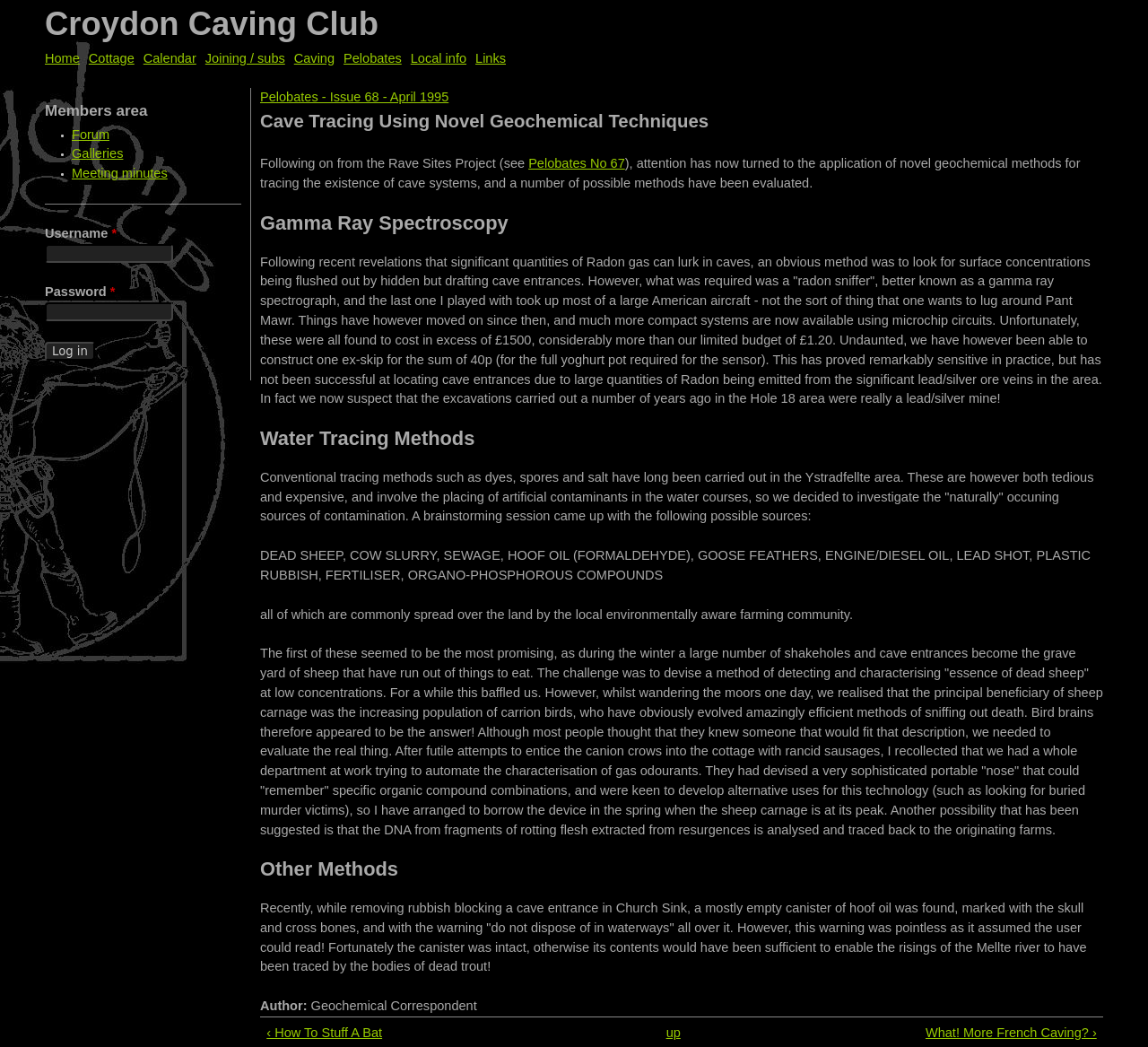Locate the bounding box coordinates of the clickable region necessary to complete the following instruction: "Click the link to Pelobates Issue 68". Provide the coordinates in the format of four float numbers between 0 and 1, i.e., [left, top, right, bottom].

[0.227, 0.086, 0.391, 0.1]